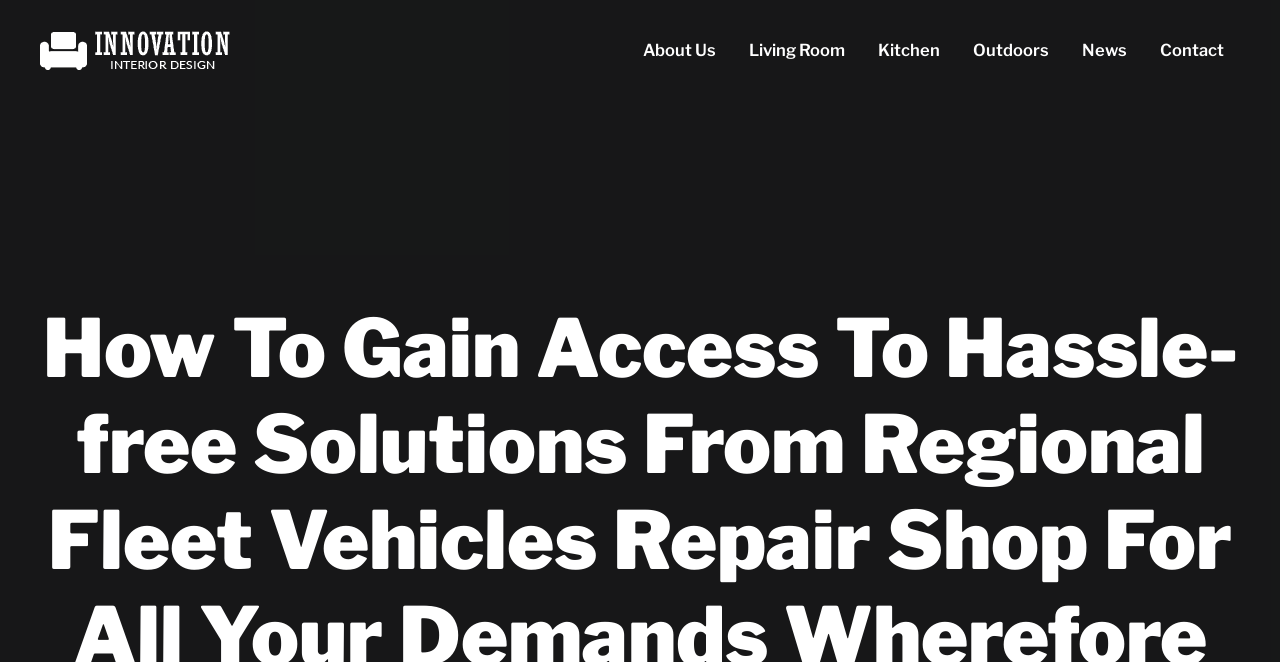Analyze the image and give a detailed response to the question:
Is there a 'Home' navigation link?

I checked the 'Site Navigation' section and did not find a 'Home' link.